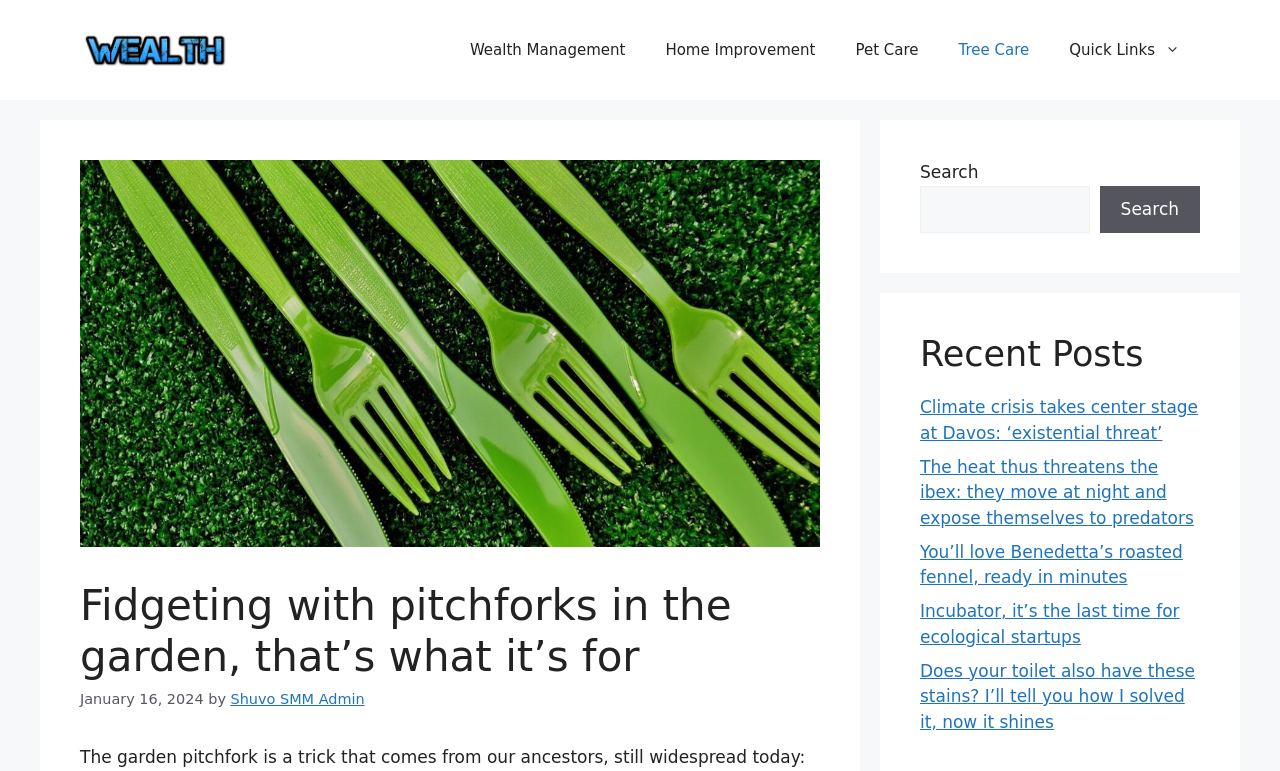Use a single word or phrase to answer the following:
What is the main image on the page?

Pitchforks in the garden